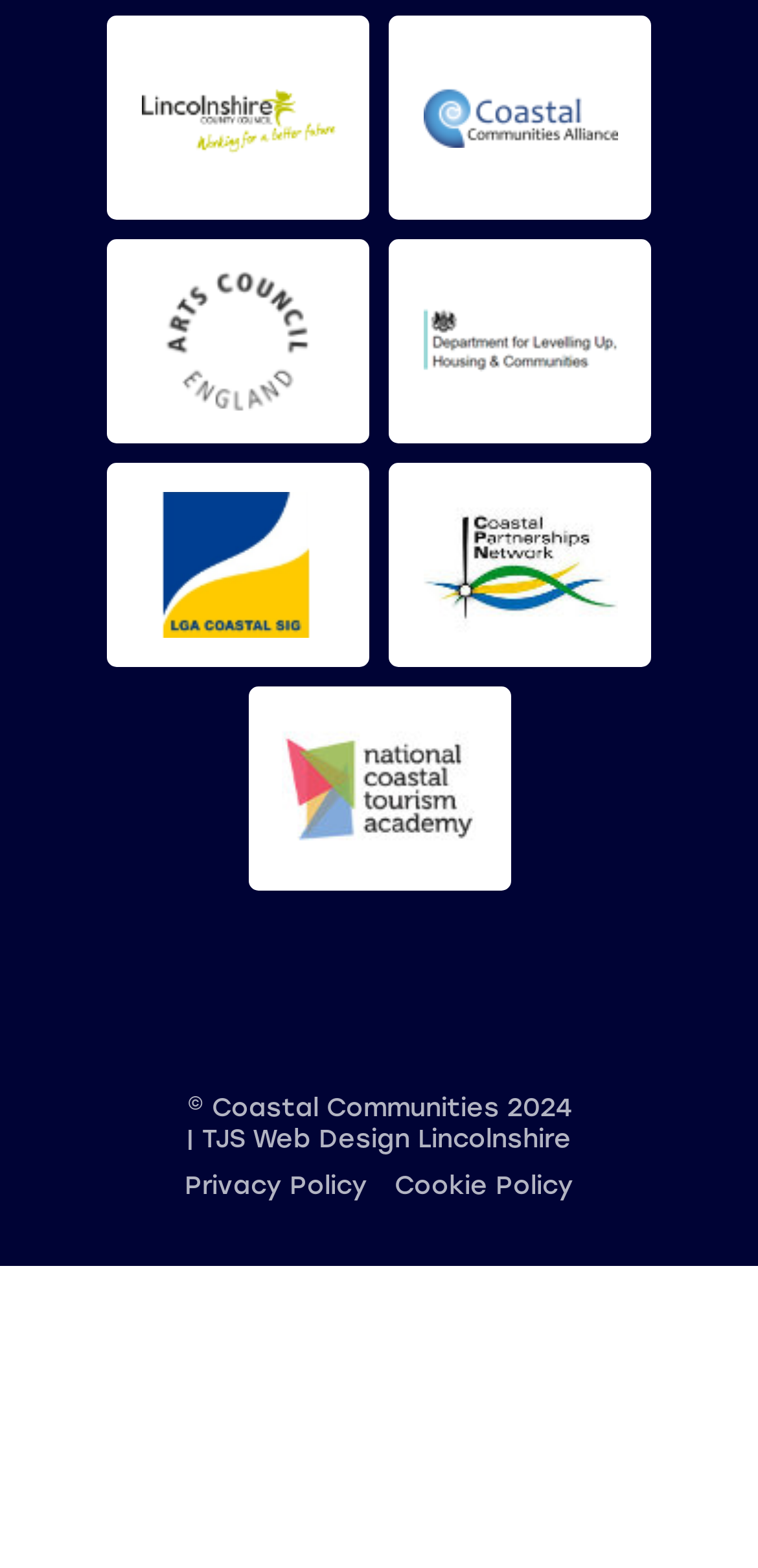How many links are there in the footer?
Look at the screenshot and respond with a single word or phrase.

5